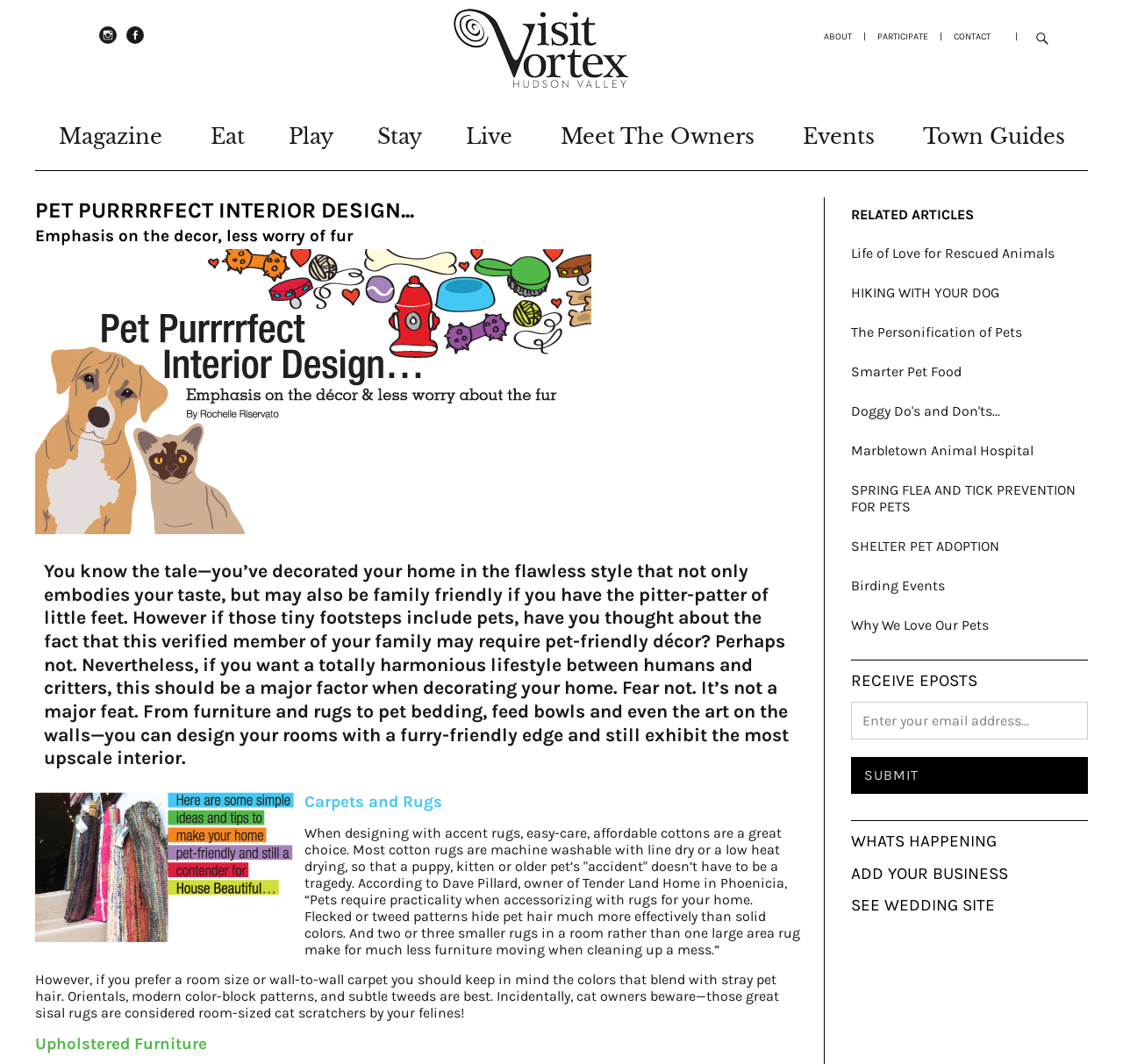Identify the bounding box coordinates of the clickable region necessary to fulfill the following instruction: "Click the 'SUBMIT' button". The bounding box coordinates should be four float numbers between 0 and 1, i.e., [left, top, right, bottom].

[0.758, 0.712, 0.969, 0.746]